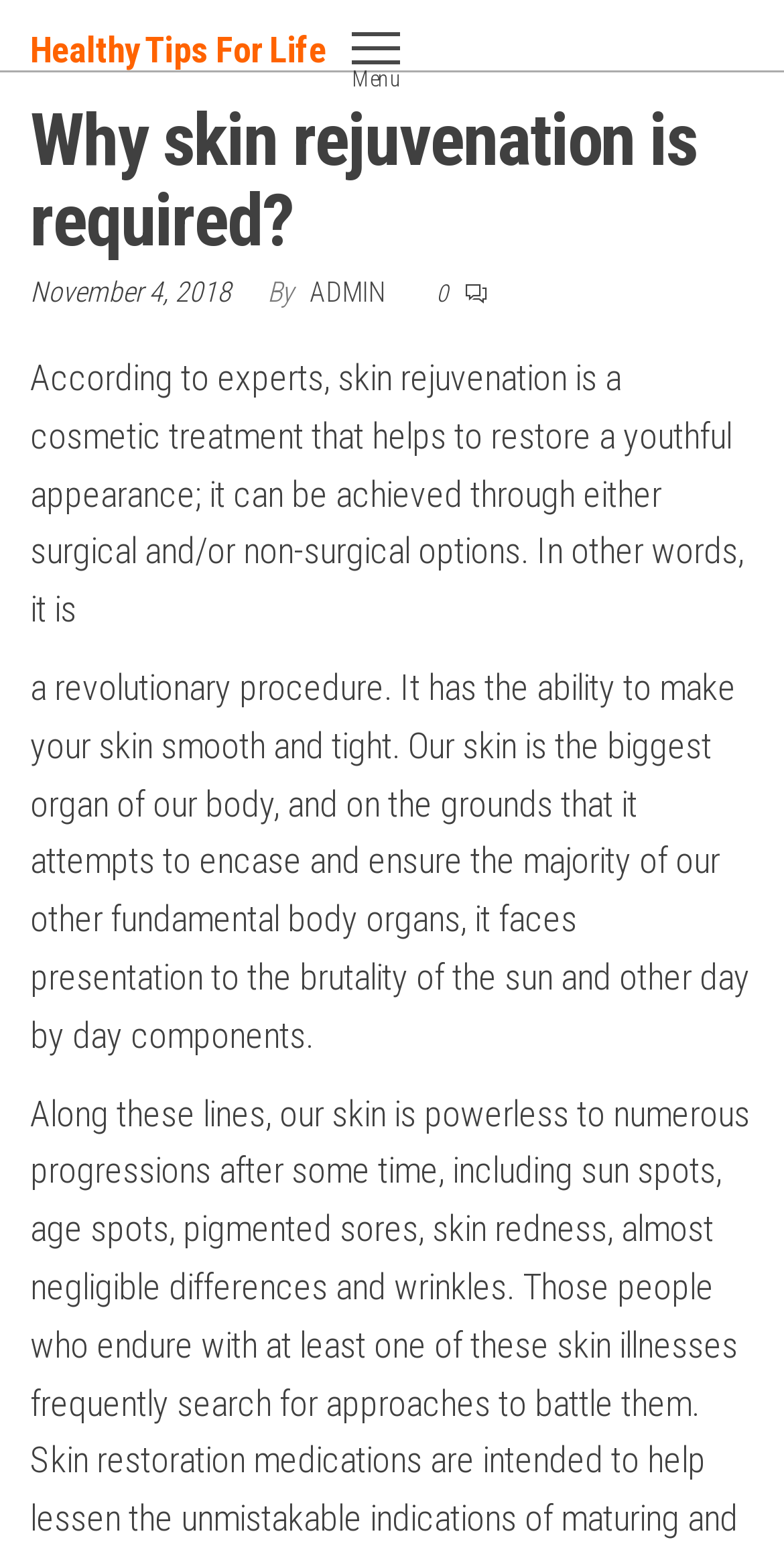Based on the element description: "Healthy Tips For Life", identify the UI element and provide its bounding box coordinates. Use four float numbers between 0 and 1, [left, top, right, bottom].

[0.038, 0.018, 0.417, 0.045]